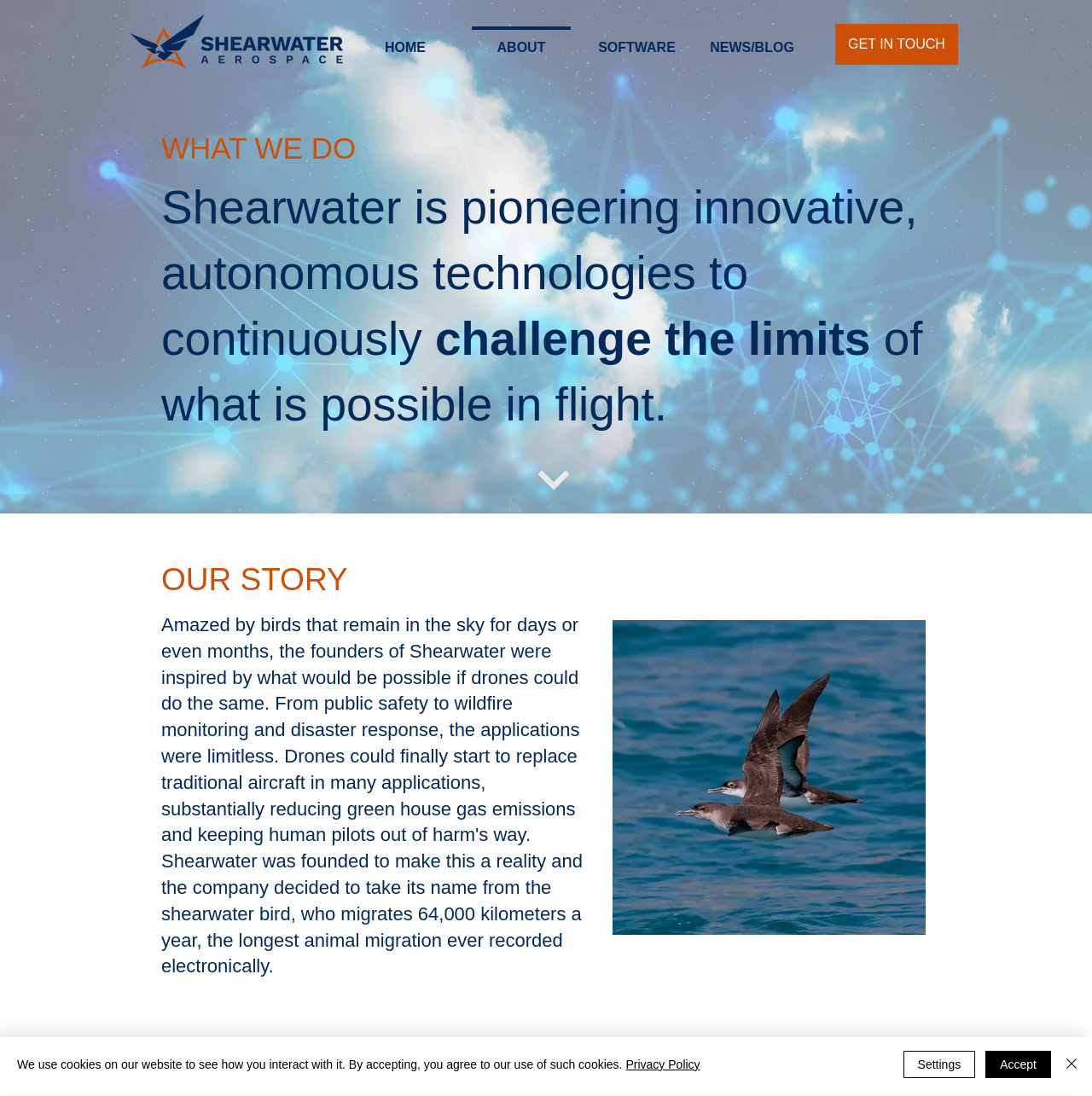What is the company name?
Using the visual information, reply with a single word or short phrase.

Shearwater Aerospace